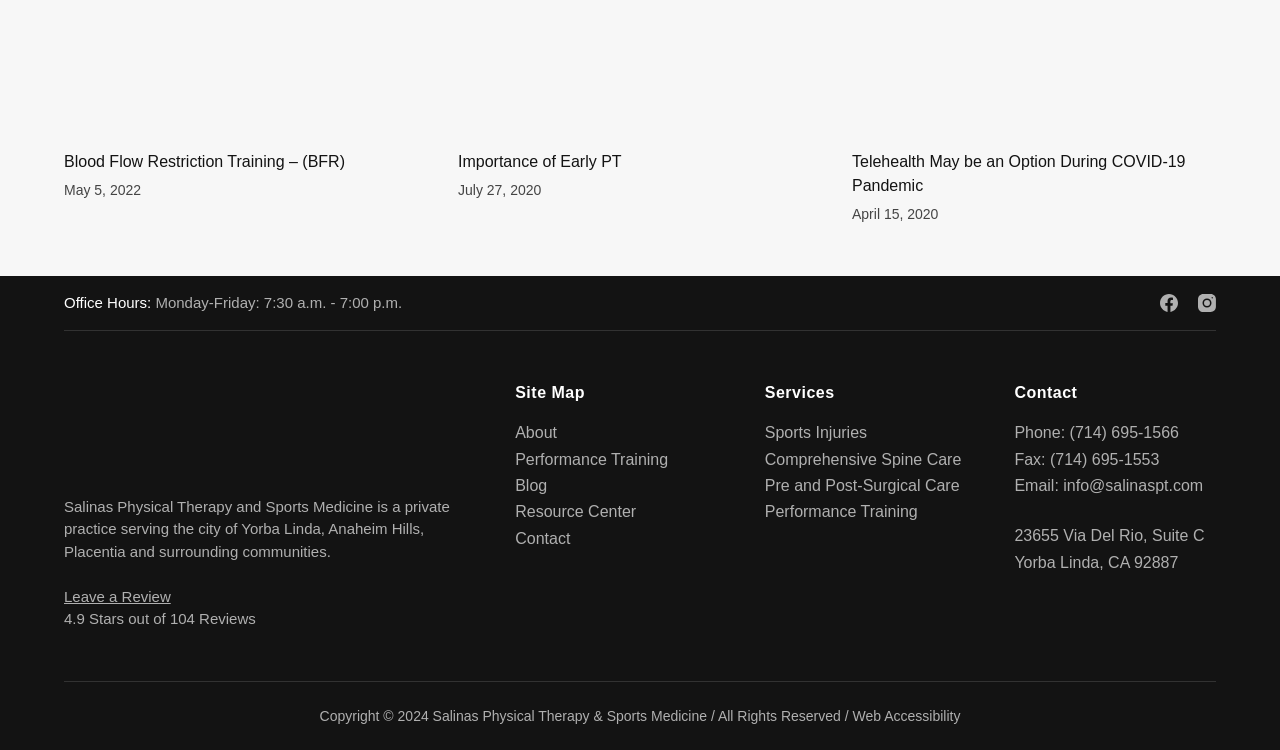Indicate the bounding box coordinates of the element that must be clicked to execute the instruction: "Visit Facebook page". The coordinates should be given as four float numbers between 0 and 1, i.e., [left, top, right, bottom].

[0.906, 0.392, 0.92, 0.416]